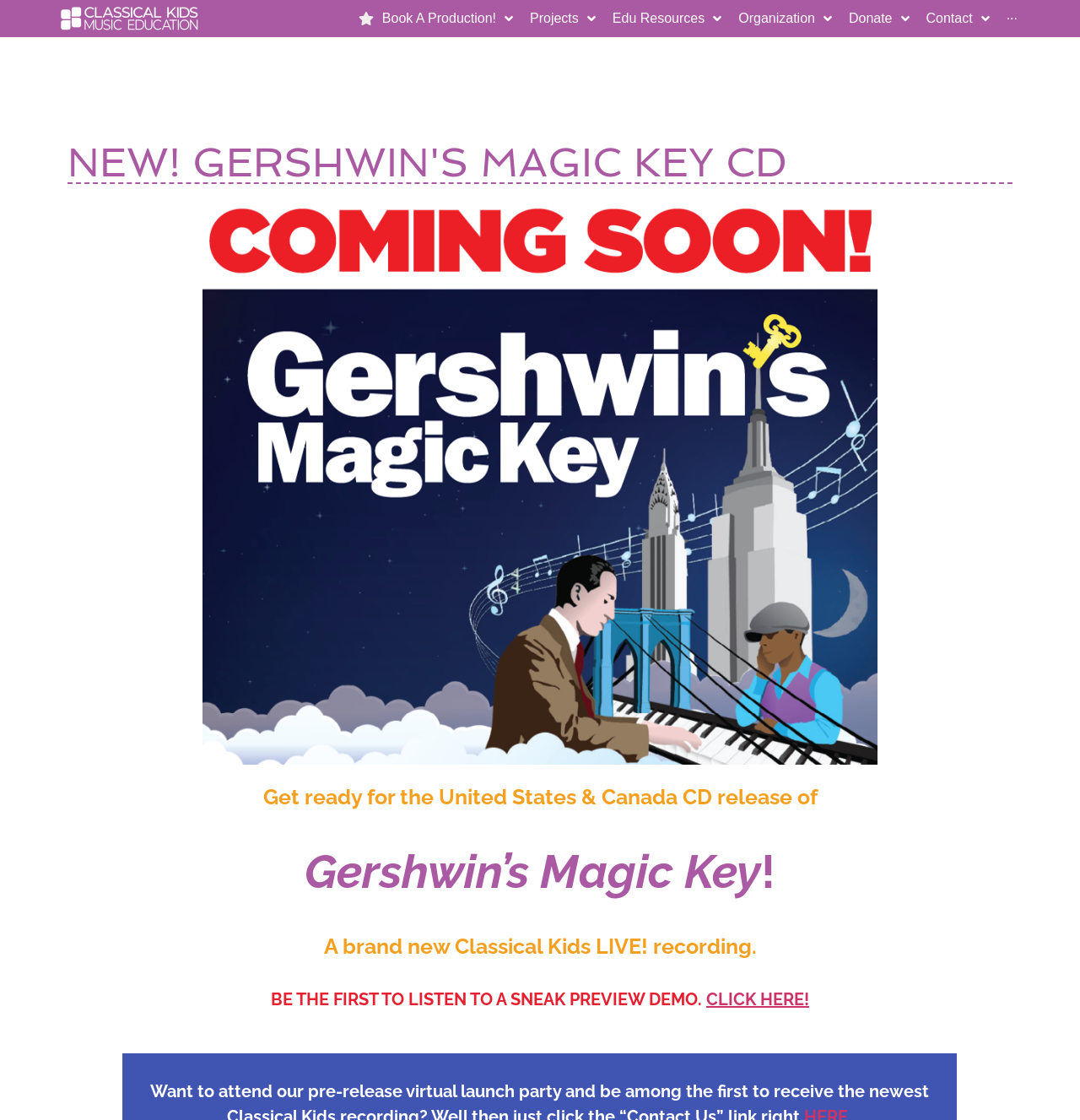Please identify the bounding box coordinates of the clickable area that will fulfill the following instruction: "Listen to a sneak preview demo". The coordinates should be in the format of four float numbers between 0 and 1, i.e., [left, top, right, bottom].

[0.654, 0.883, 0.749, 0.901]